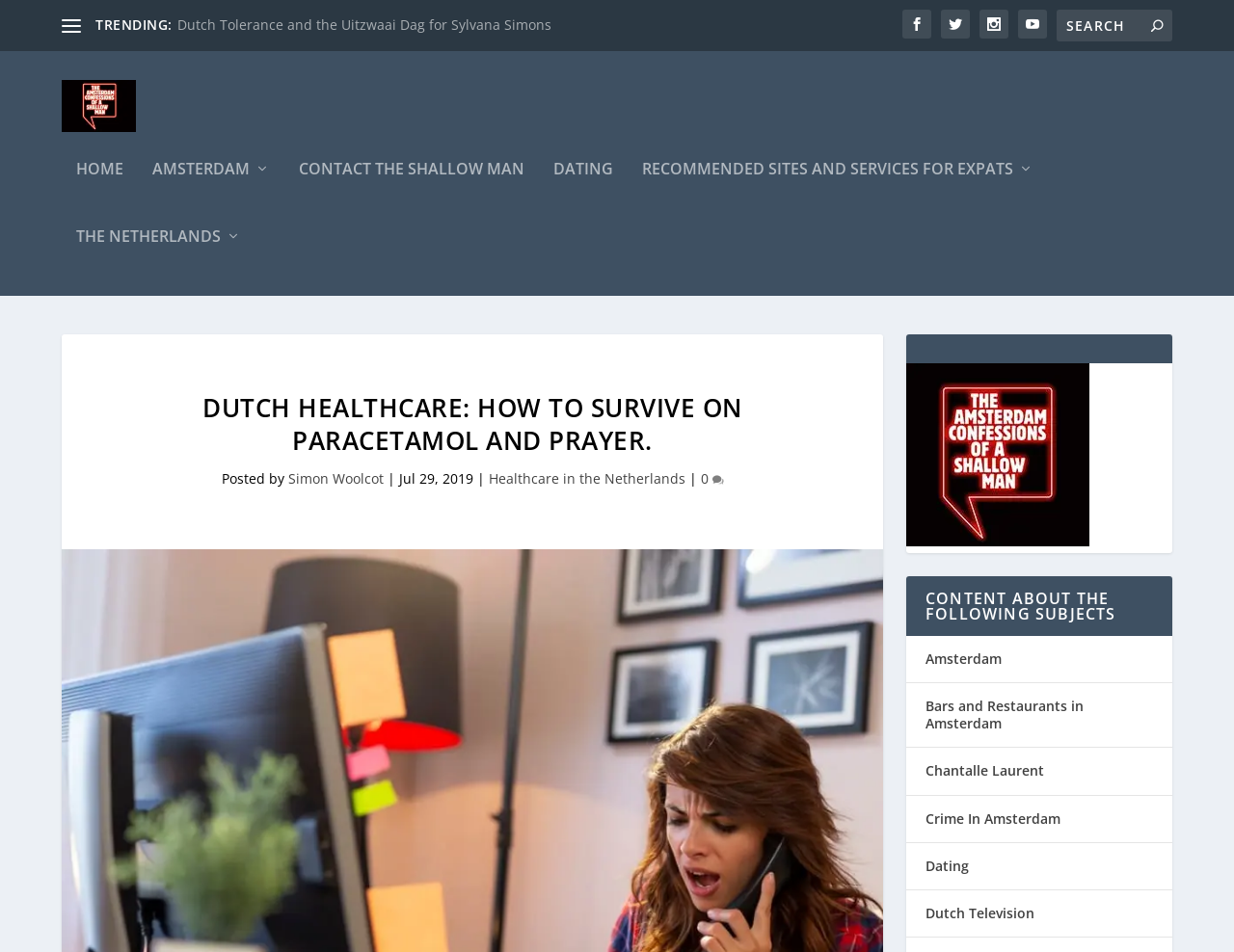Answer the following query concisely with a single word or phrase:
What is the date of the article?

Jul 29, 2019